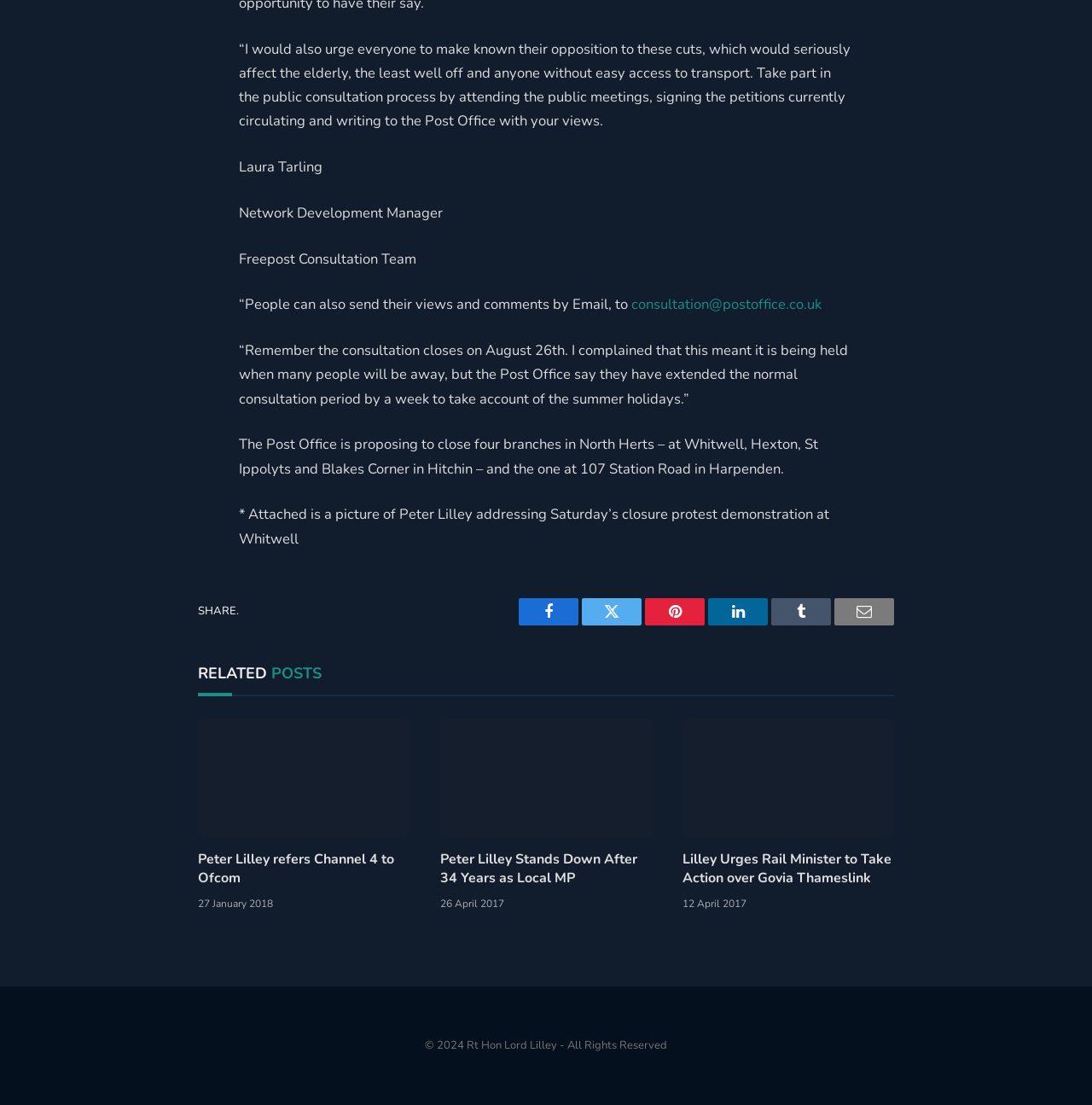When is the consultation period for Post Office branch closures closing?
Give a detailed and exhaustive answer to the question.

The consultation period for Post Office branch closures is closing on August 26th, as mentioned in the article. This is a deadline for people to express their views and comments about the proposed closures.